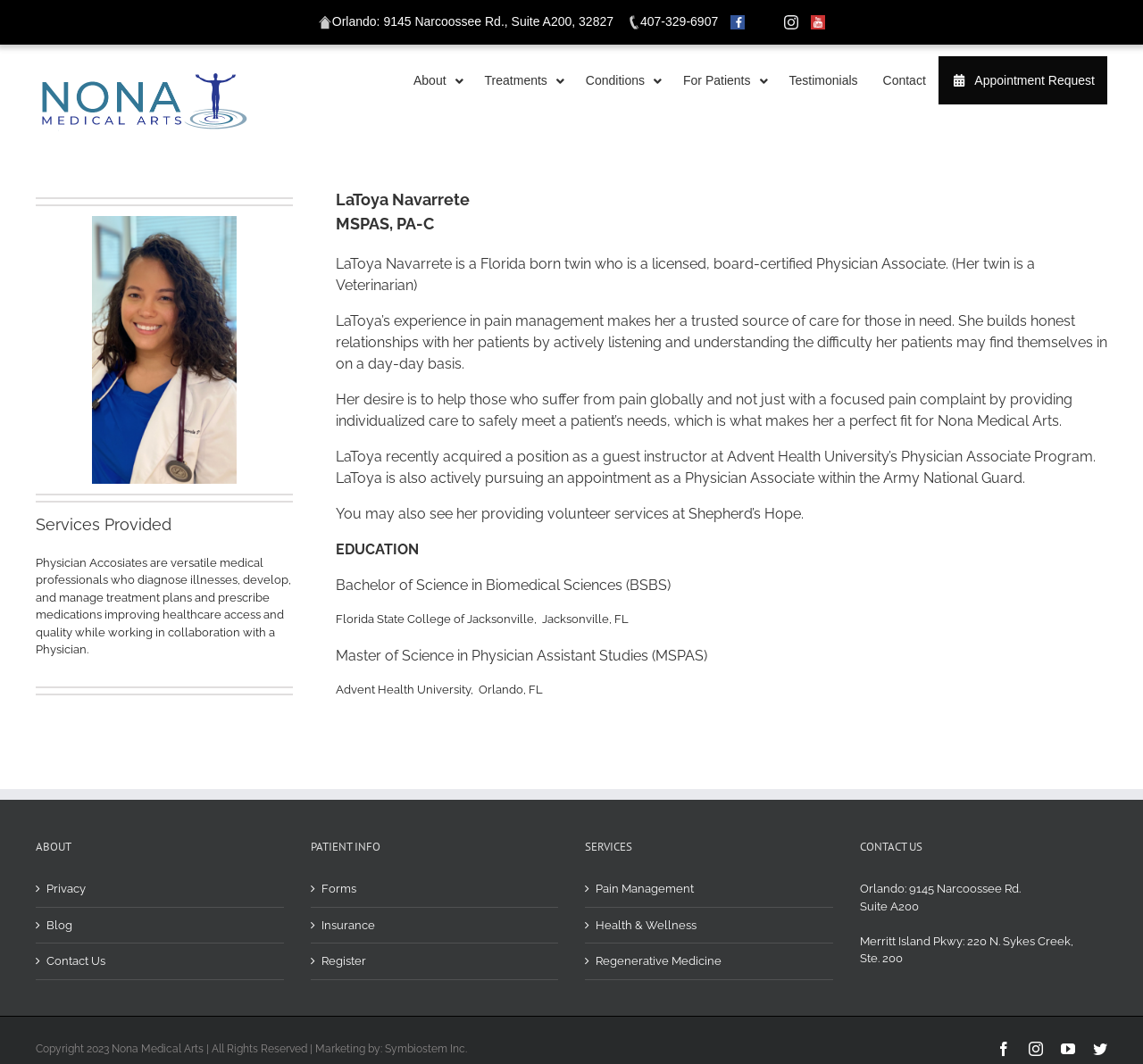Give a one-word or short-phrase answer to the following question: 
What is the type of medicine mentioned in the webpage?

Regenerative Medicine